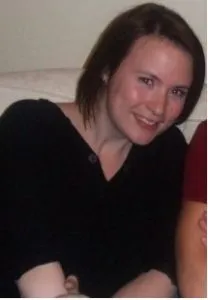What is the atmosphere of the photo backdrop?
Based on the image, provide a one-word or brief-phrase response.

Casual and inviting